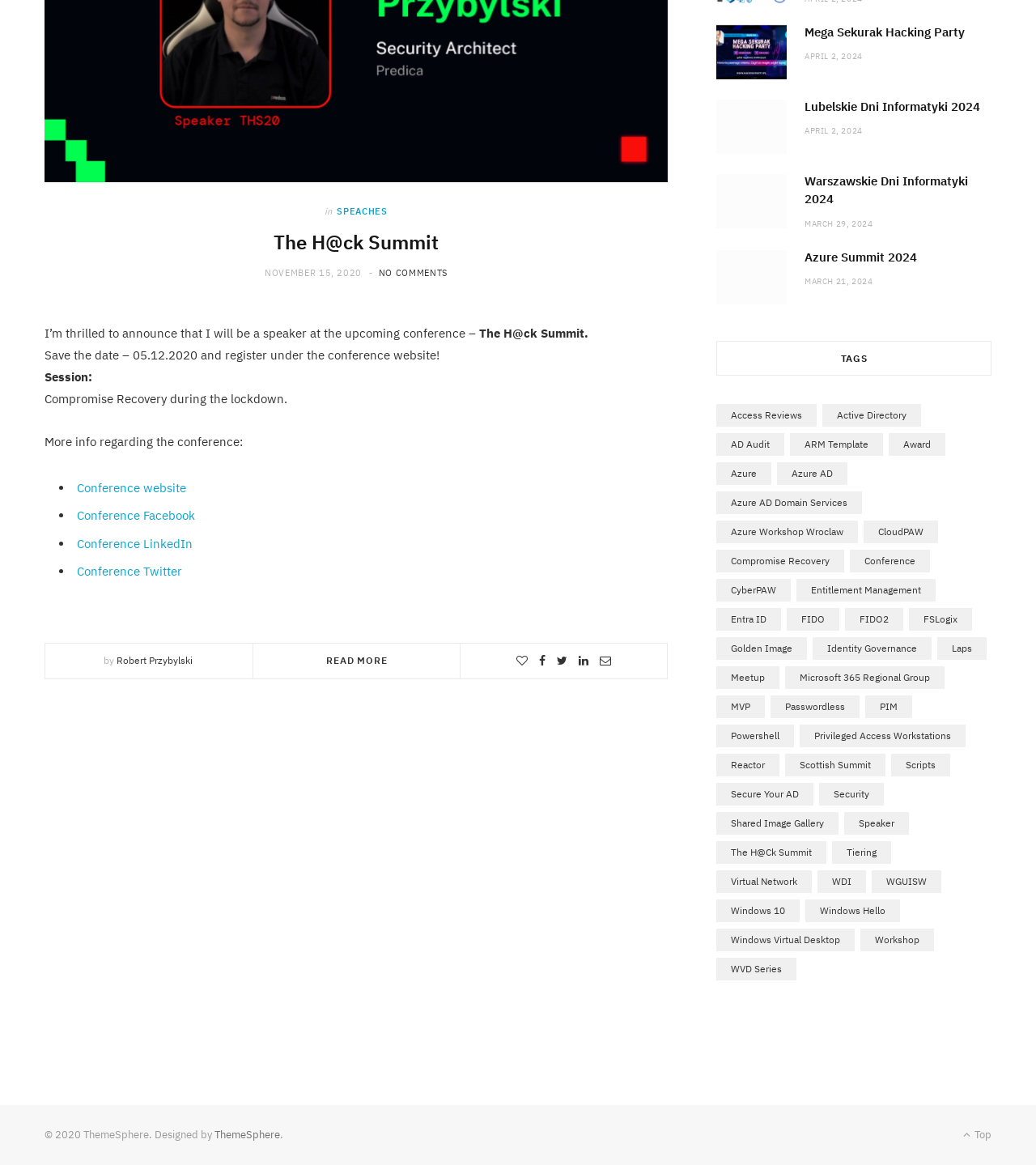Using the element description Entitlement Management, predict the bounding box coordinates for the UI element. Provide the coordinates in (top-left x, top-left y, bottom-right x, bottom-right y) format with values ranging from 0 to 1.

[0.769, 0.497, 0.903, 0.516]